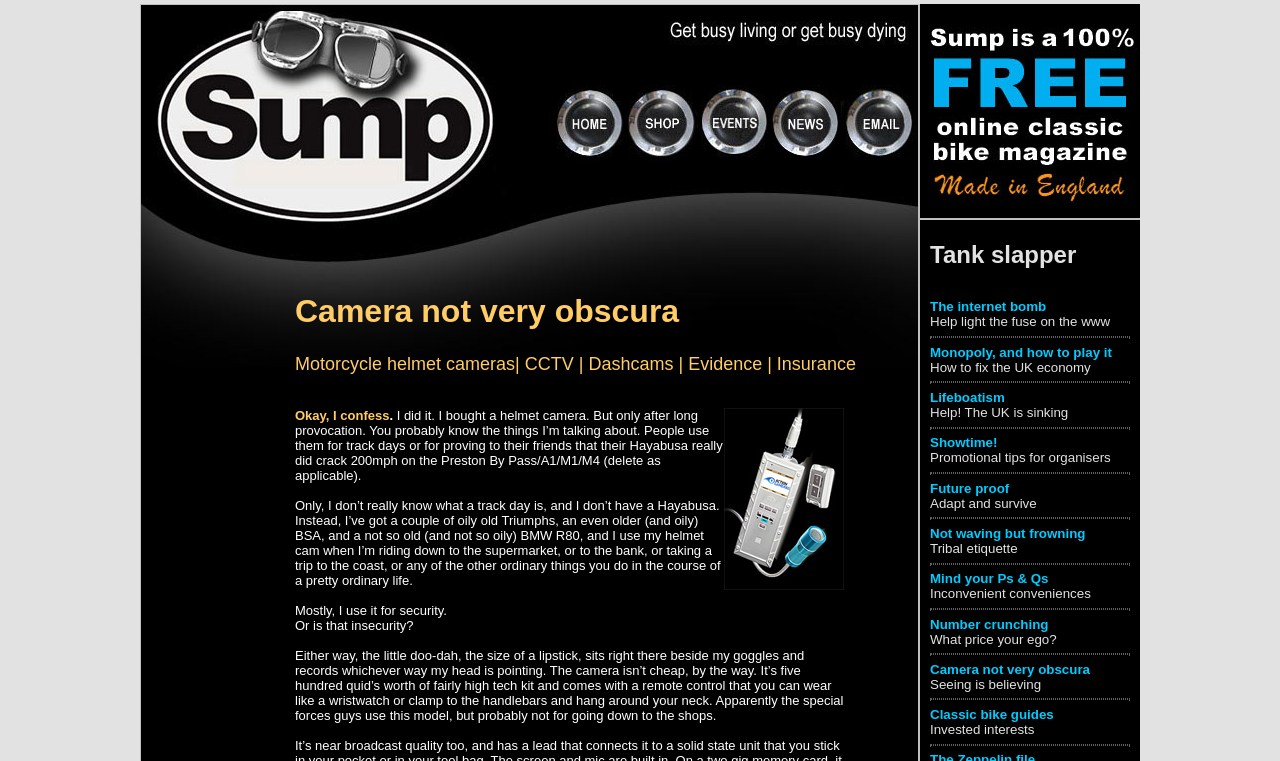Identify the bounding box coordinates for the element you need to click to achieve the following task: "Read about the author's experience with a helmet camera". The coordinates must be four float values ranging from 0 to 1, formatted as [left, top, right, bottom].

[0.23, 0.536, 0.565, 0.635]